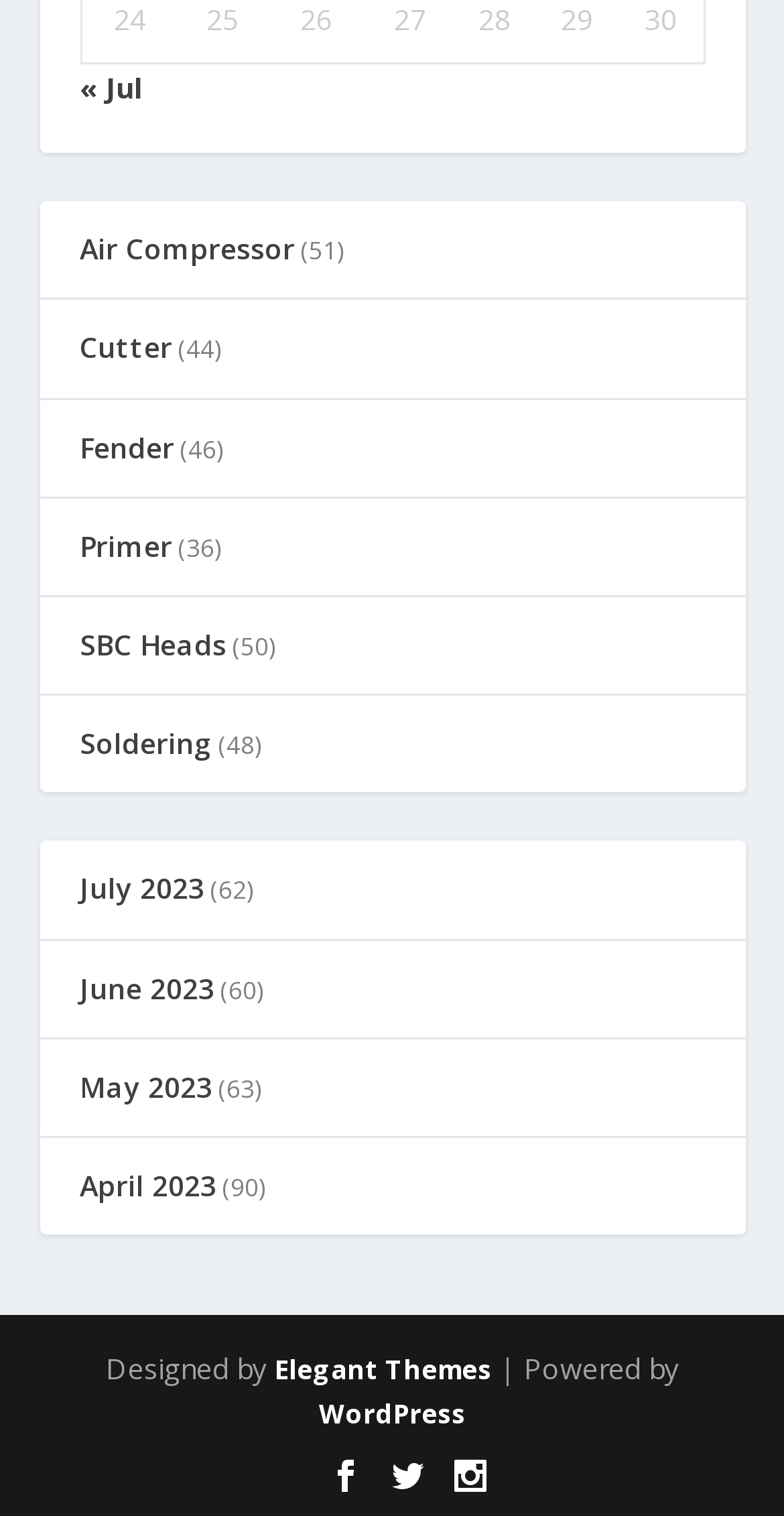Using a single word or phrase, answer the following question: 
How many items are listed under Air Compressor?

51